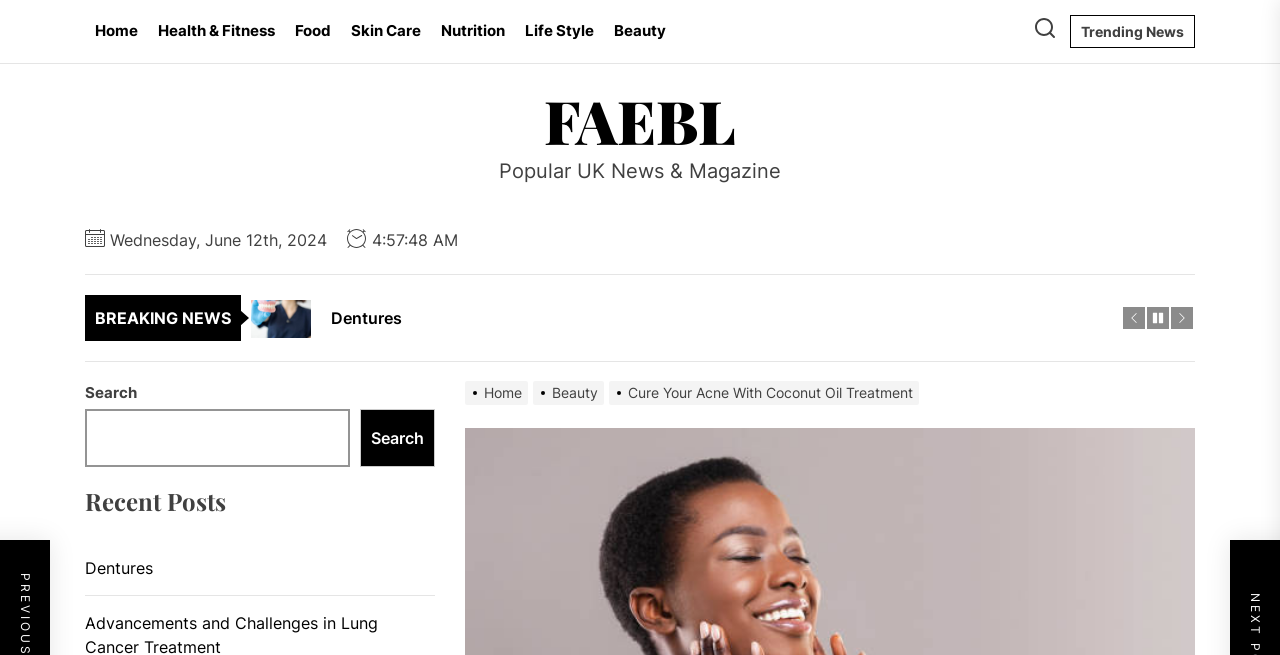Find the bounding box coordinates of the clickable area required to complete the following action: "search for something".

[0.066, 0.625, 0.273, 0.713]